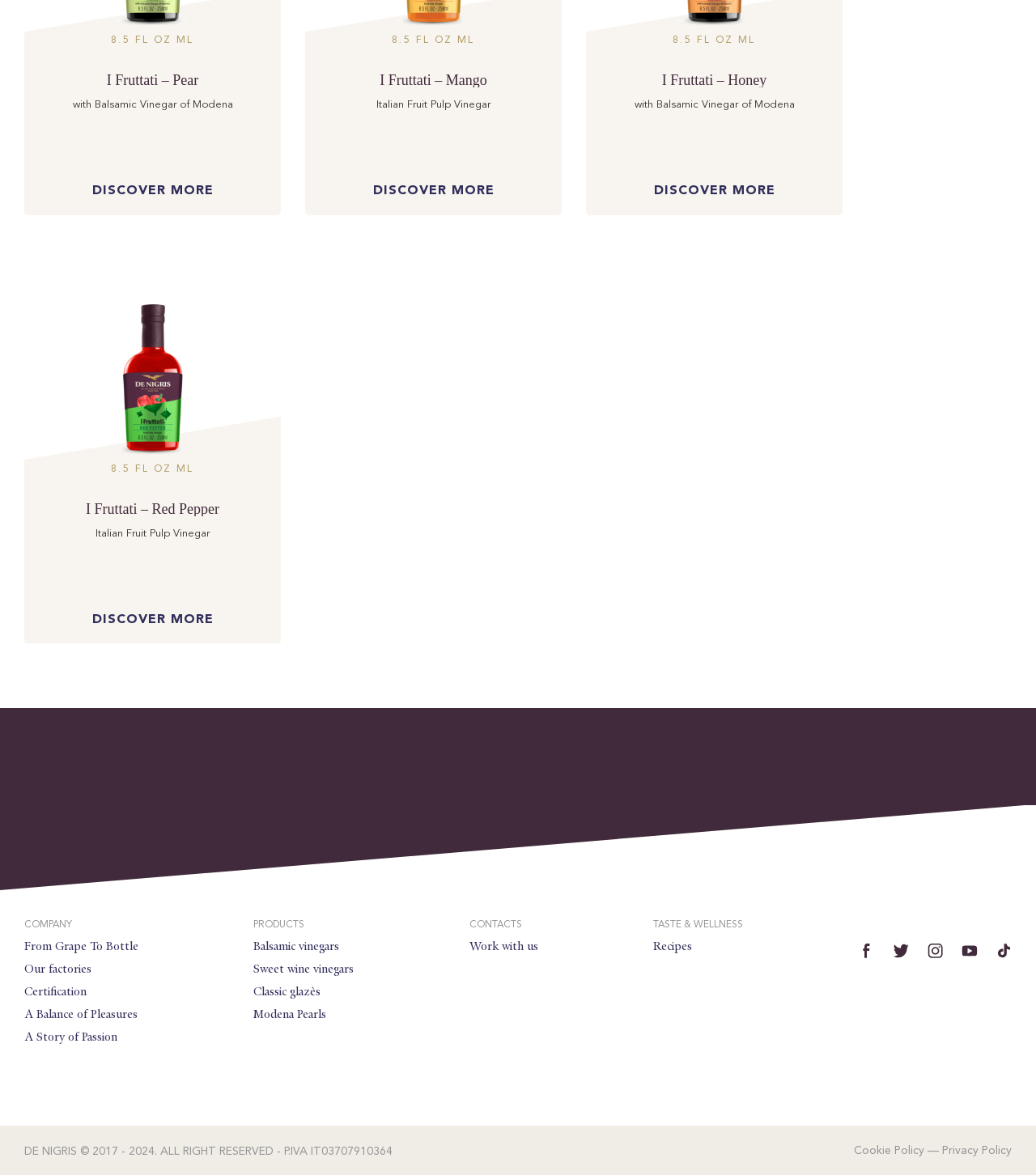Carefully examine the image and provide an in-depth answer to the question: What is the name of the section that contains links to 'Recipes' and 'TASTE & WELLNESS'?

The section that contains links to 'Recipes' and 'TASTE & WELLNESS' is named 'TASTE & WELLNESS', as indicated by the link 'TASTE & WELLNESS' with coordinates [0.63, 0.783, 0.717, 0.791].